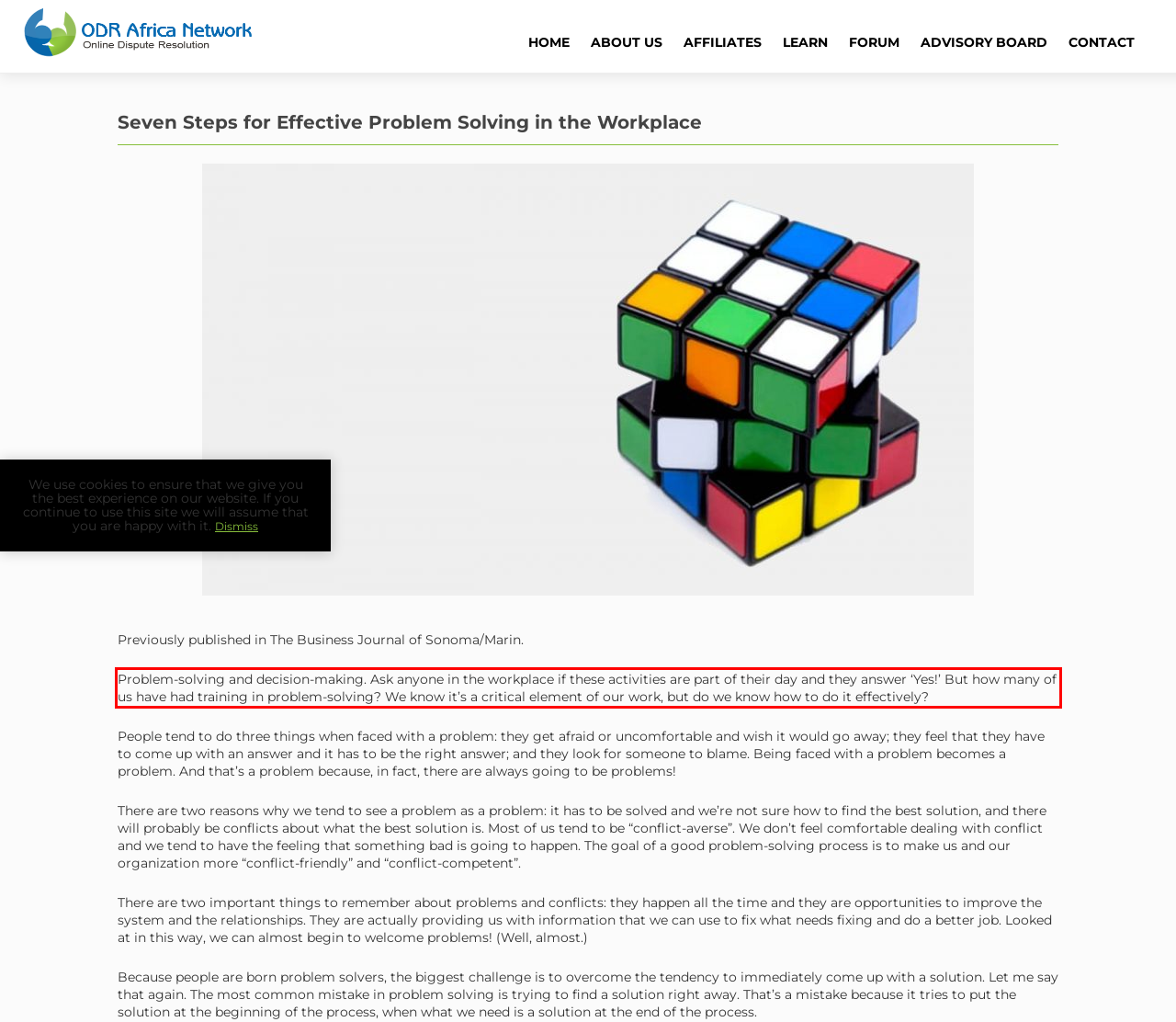Analyze the screenshot of a webpage where a red rectangle is bounding a UI element. Extract and generate the text content within this red bounding box.

Problem-solving and decision-making. Ask anyone in the workplace if these activities are part of their day and they answer ‘Yes!’ But how many of us have had training in problem-solving? We know it’s a critical element of our work, but do we know how to do it effectively?